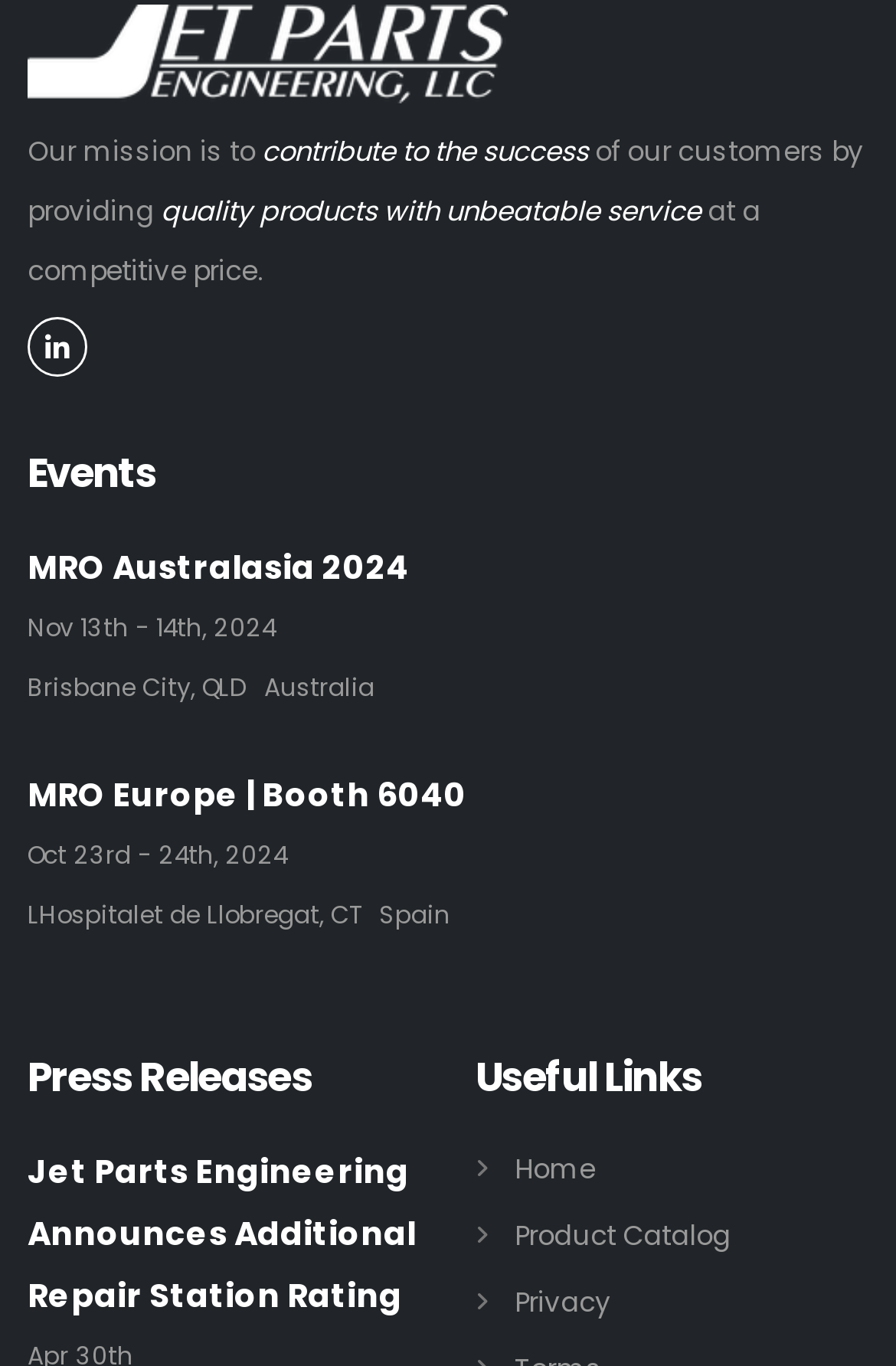Provide the bounding box coordinates of the HTML element this sentence describes: "Product Catalog". The bounding box coordinates consist of four float numbers between 0 and 1, i.e., [left, top, right, bottom].

[0.574, 0.891, 0.815, 0.918]